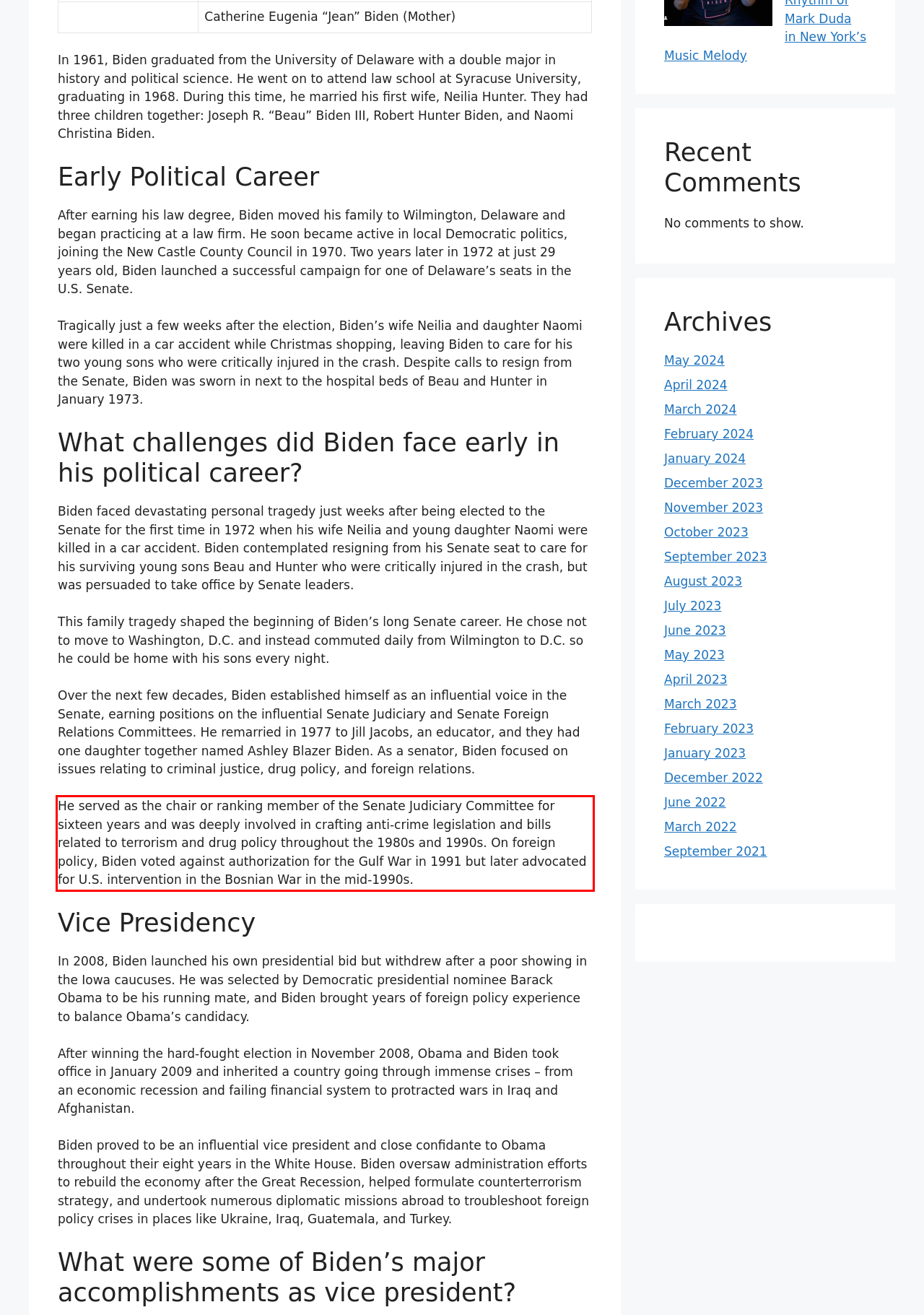Within the screenshot of the webpage, there is a red rectangle. Please recognize and generate the text content inside this red bounding box.

He served as the chair or ranking member of the Senate Judiciary Committee for sixteen years and was deeply involved in crafting anti-crime legislation and bills related to terrorism and drug policy throughout the 1980s and 1990s. On foreign policy, Biden voted against authorization for the Gulf War in 1991 but later advocated for U.S. intervention in the Bosnian War in the mid-1990s.